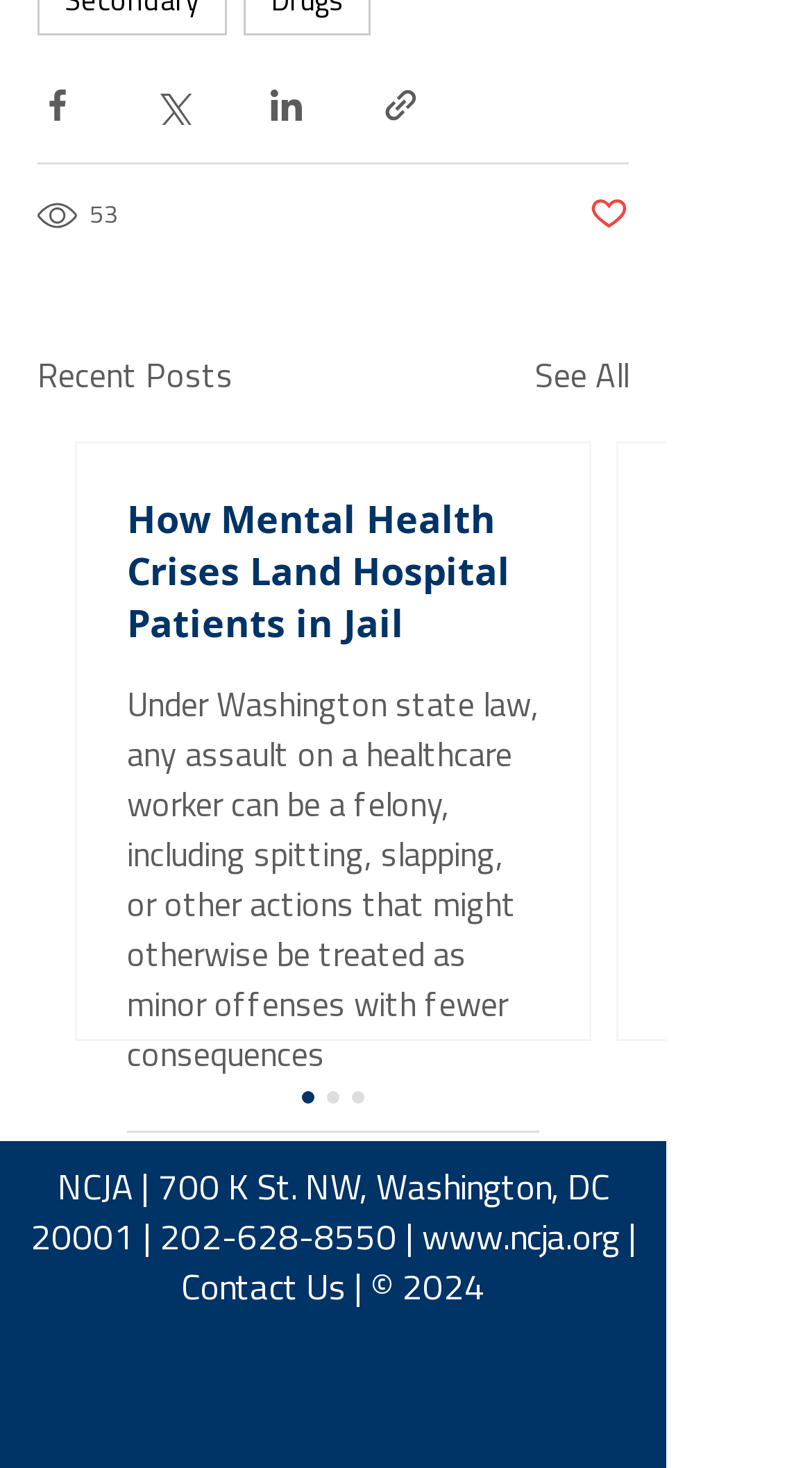Identify the bounding box coordinates of the clickable region to carry out the given instruction: "Visit LinkedIn page".

[0.236, 0.931, 0.336, 0.986]